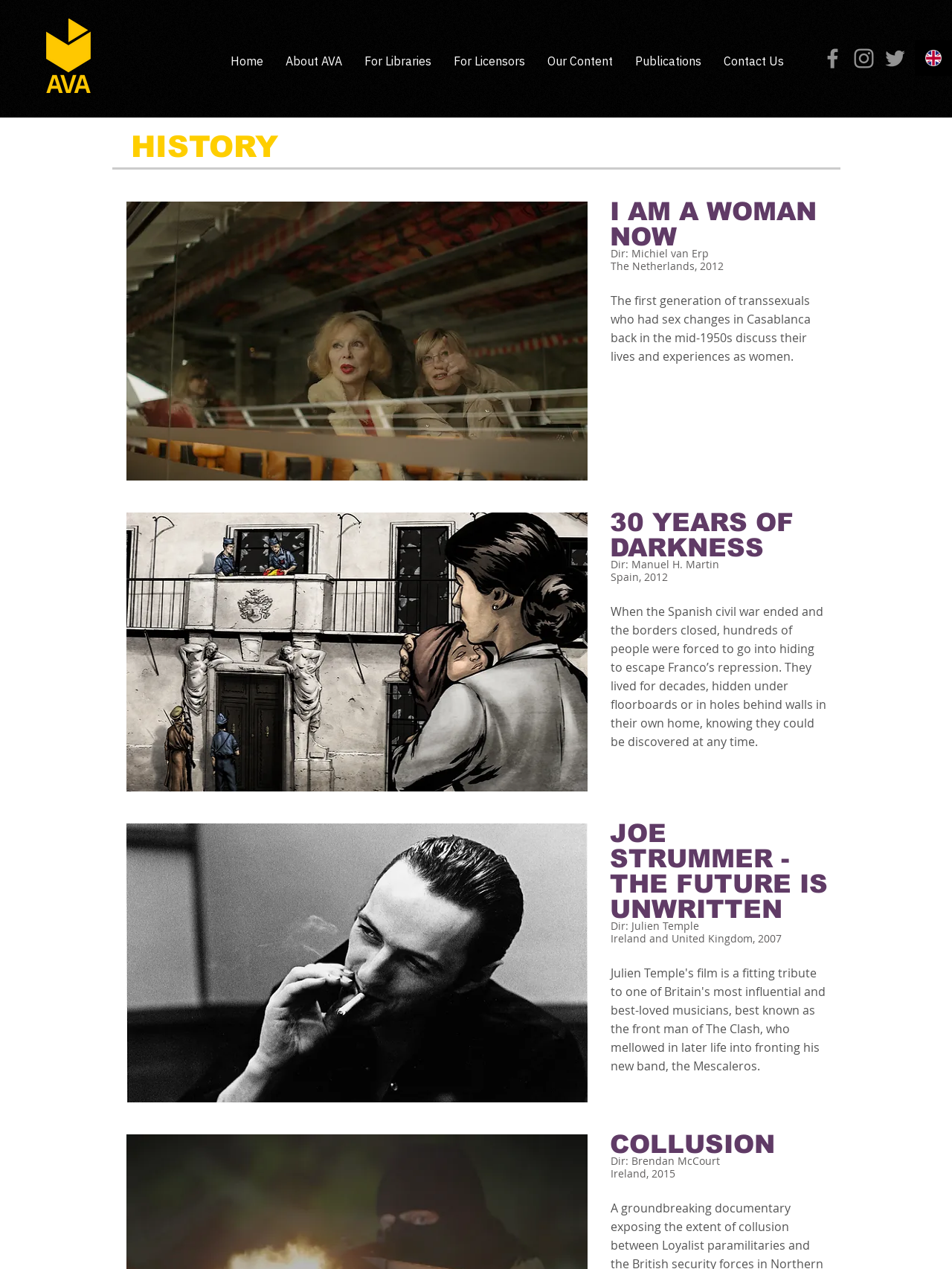How many social media links are there?
Answer the question with as much detail as you can, using the image as a reference.

I counted the number of social media links in the Social Bar section, which are Facebook, Instagram, and Twitter.